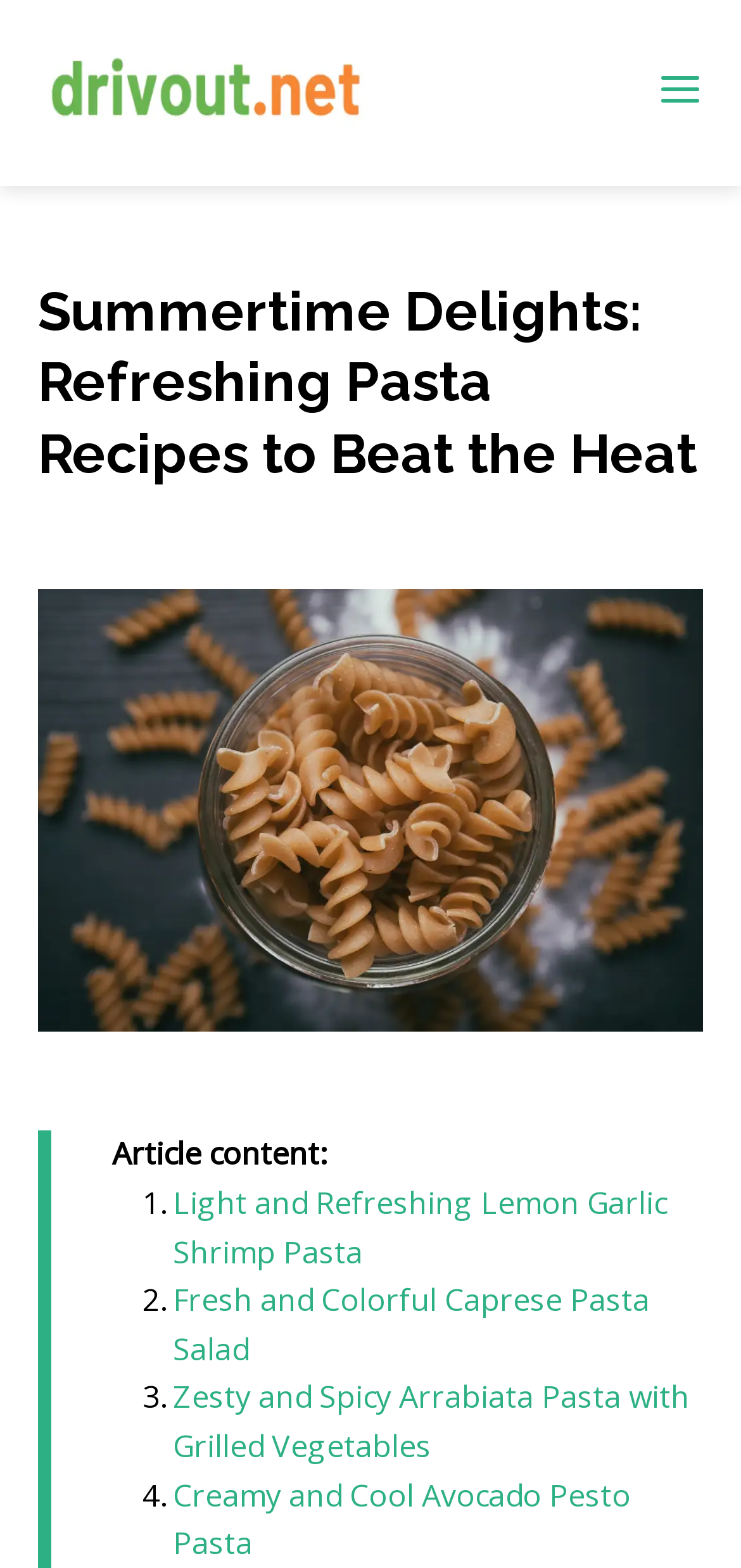Determine which piece of text is the heading of the webpage and provide it.

Summertime Delights: Refreshing Pasta Recipes to Beat the Heat